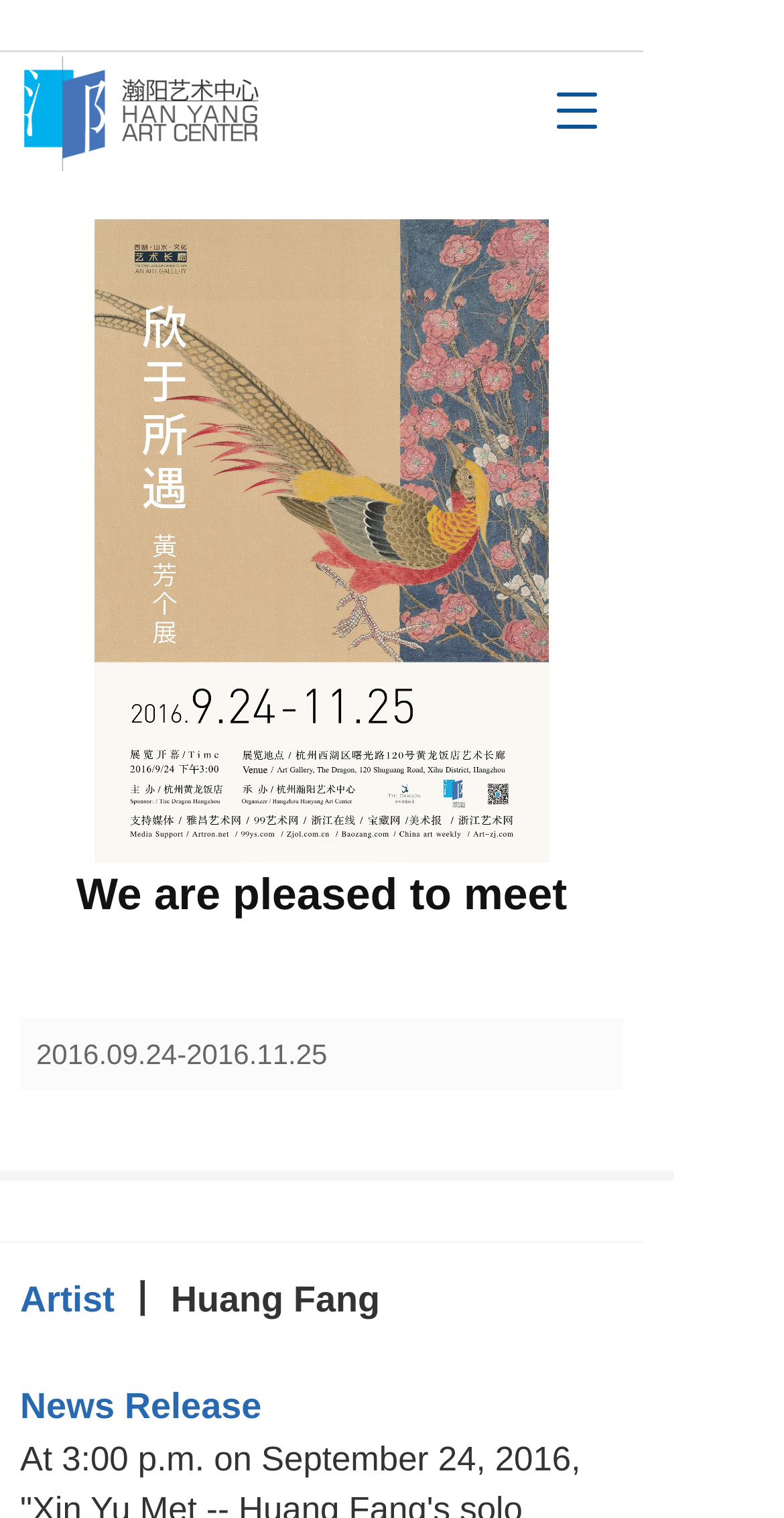Please give a concise answer to this question using a single word or phrase: 
What type of content is the webpage about?

News Release